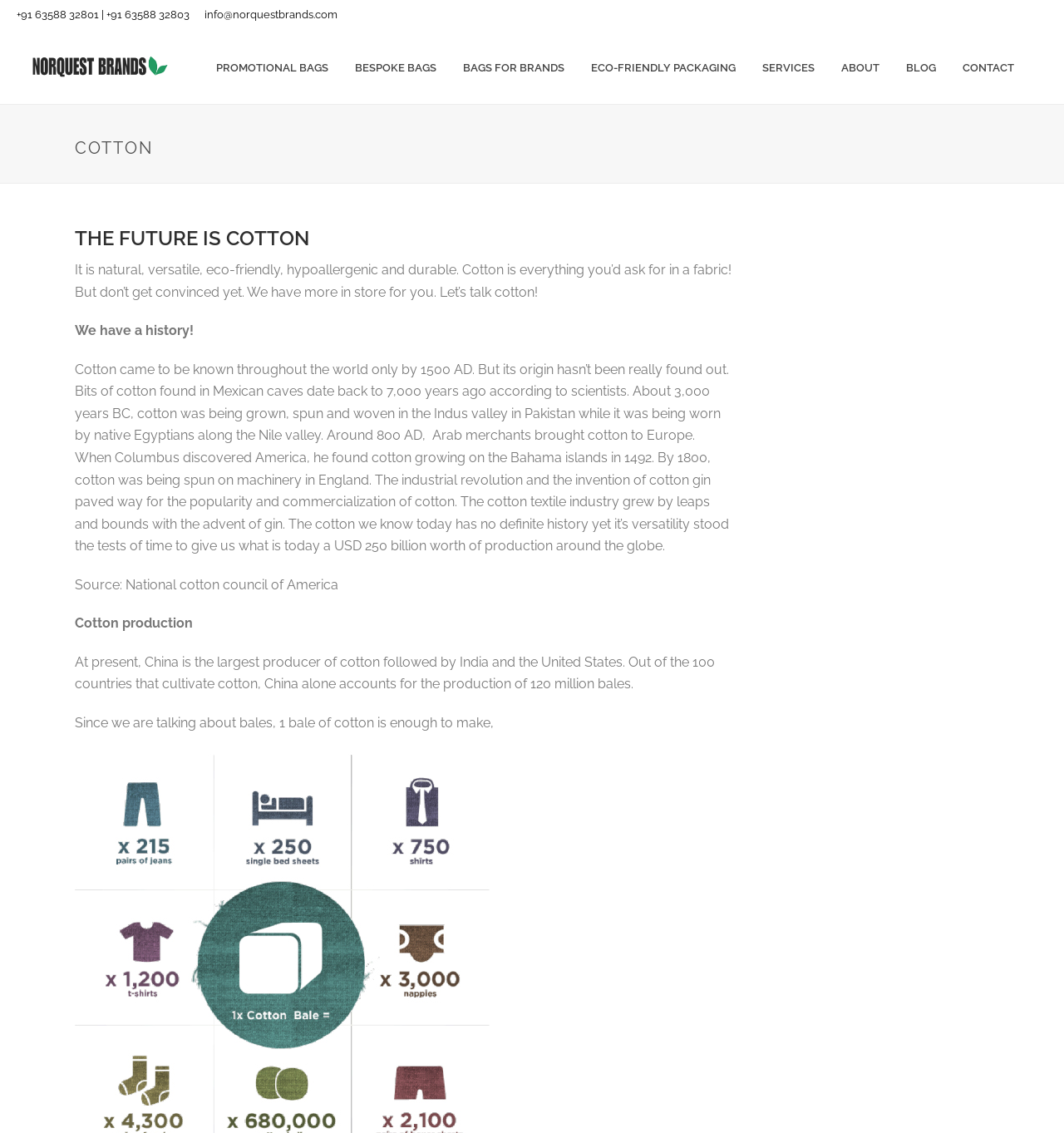Utilize the information from the image to answer the question in detail:
What is the origin of cotton?

According to the text on the webpage, the origin of cotton has not been found out, although bits of cotton were found in Mexican caves dating back to 7,000 years ago.